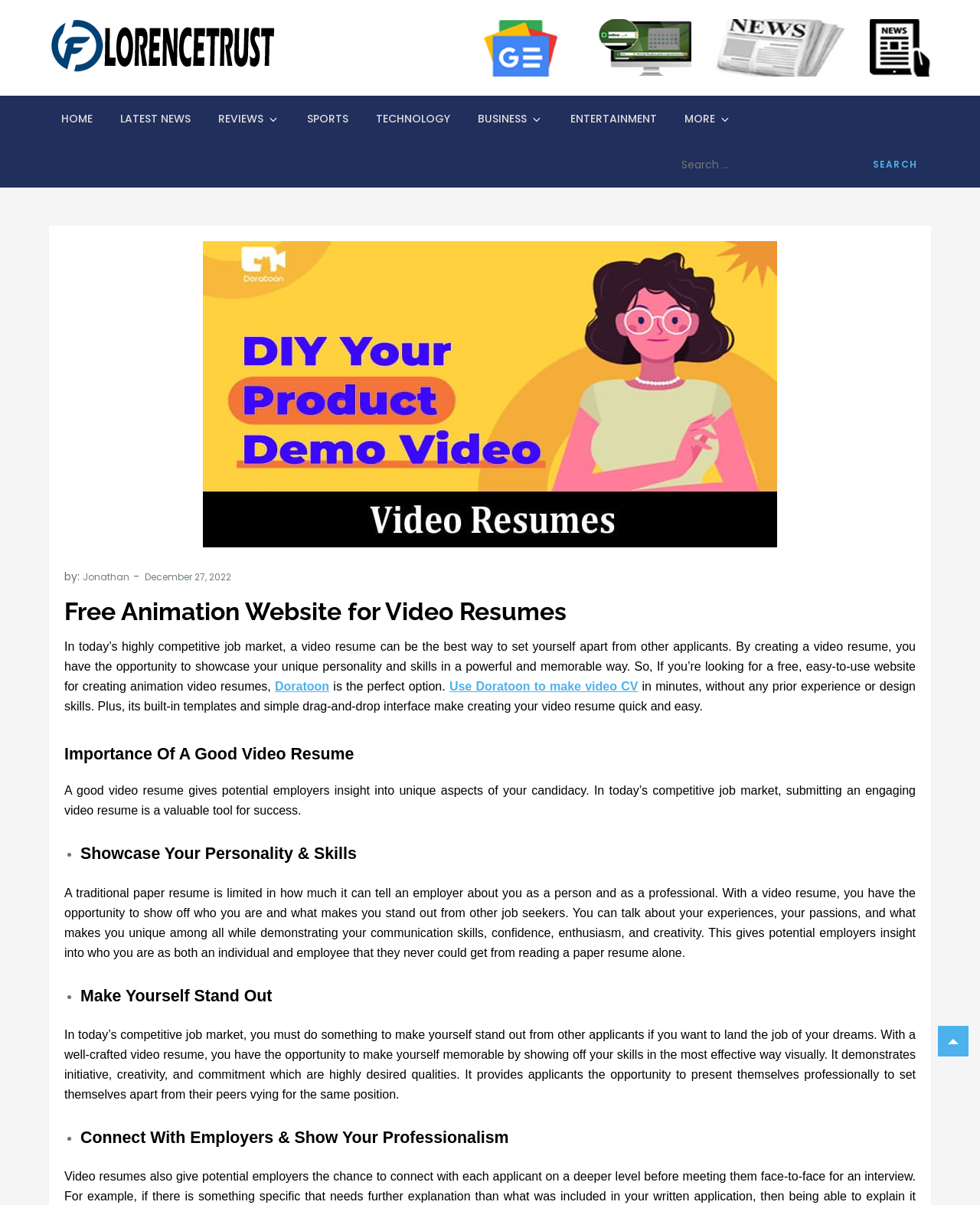What is one benefit of using a video resume?
Please use the image to provide an in-depth answer to the question.

The webpage states that a well-crafted video resume can make an applicant stand out from other job seekers by showcasing their skills in a visually effective way, demonstrating initiative, creativity, and commitment.